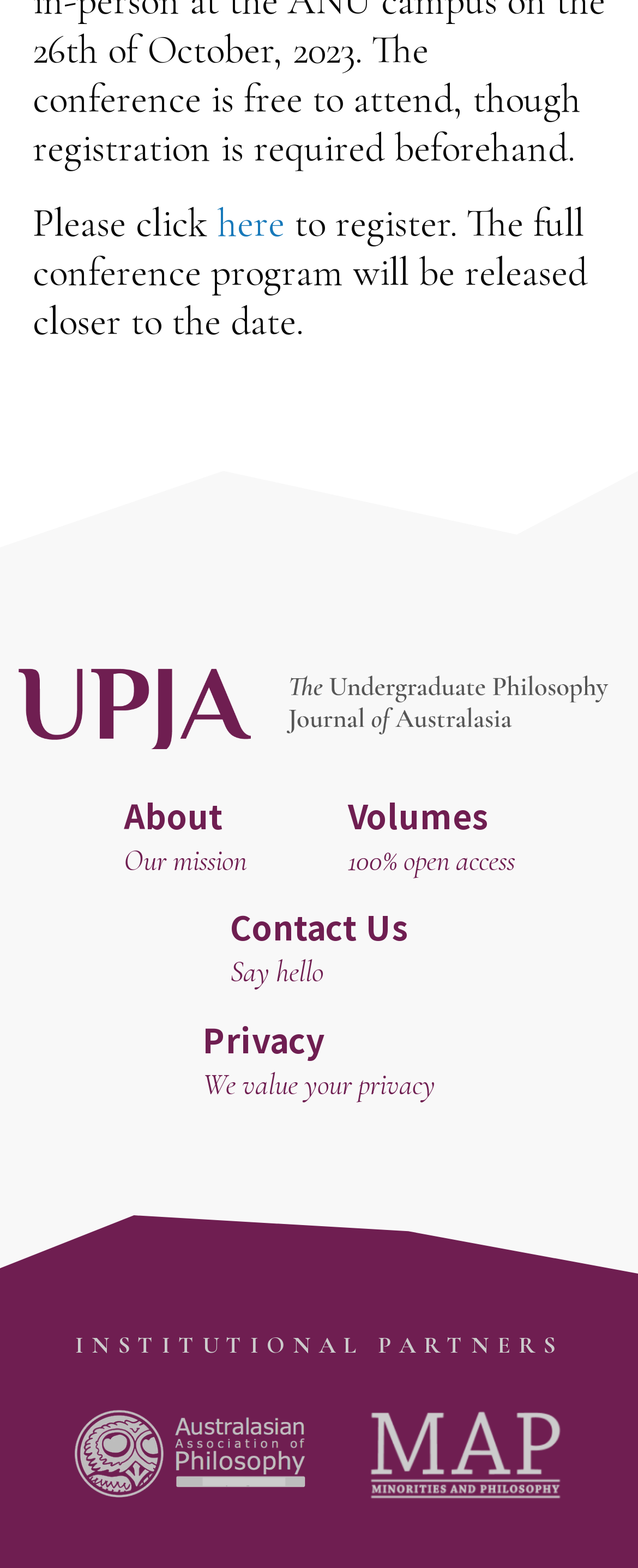Please identify the bounding box coordinates of the clickable area that will allow you to execute the instruction: "visit UPJA".

[0.026, 0.415, 0.974, 0.478]